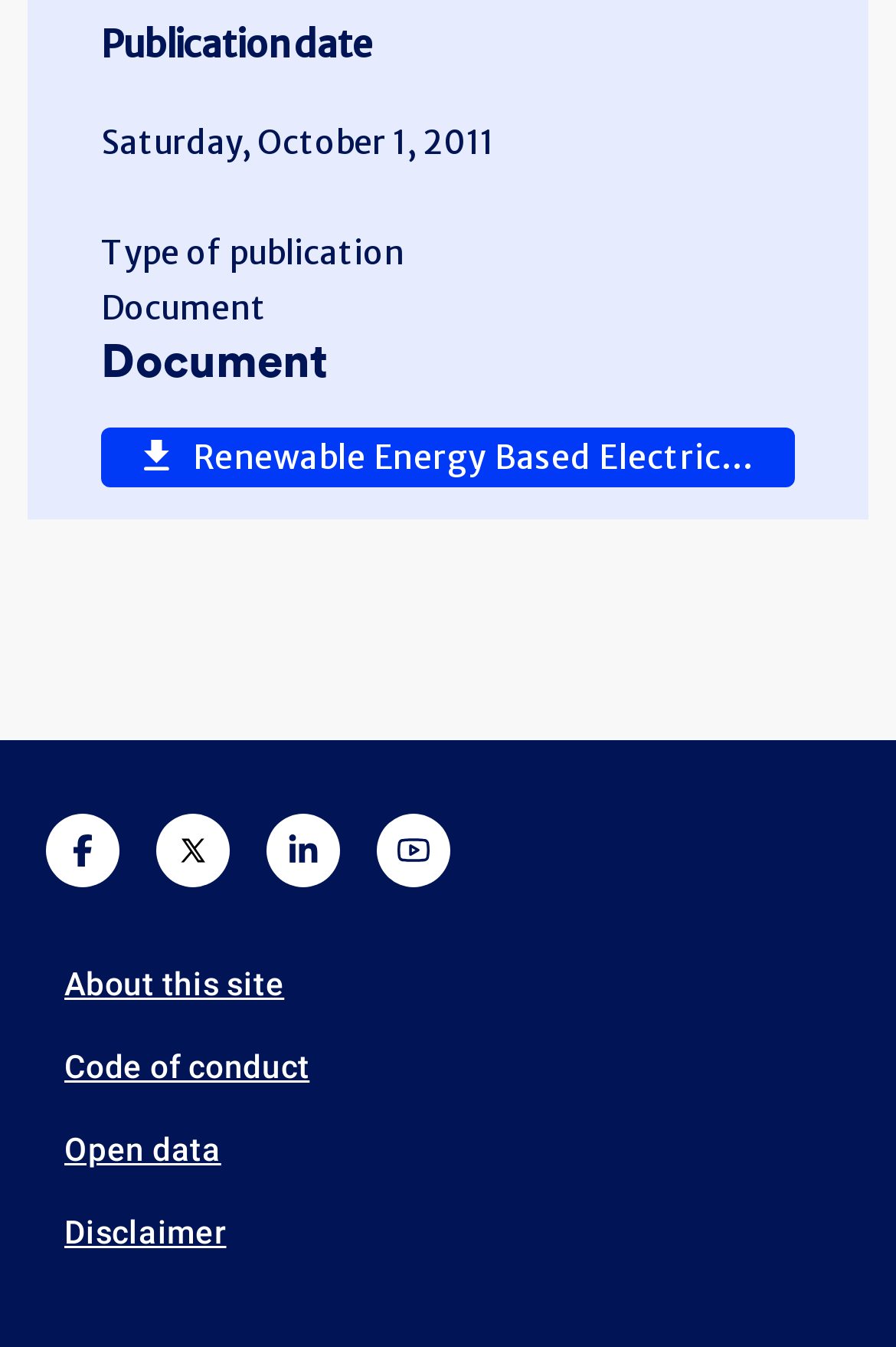Can you provide the bounding box coordinates for the element that should be clicked to implement the instruction: "Visit Facebook page"?

[0.074, 0.619, 0.11, 0.643]